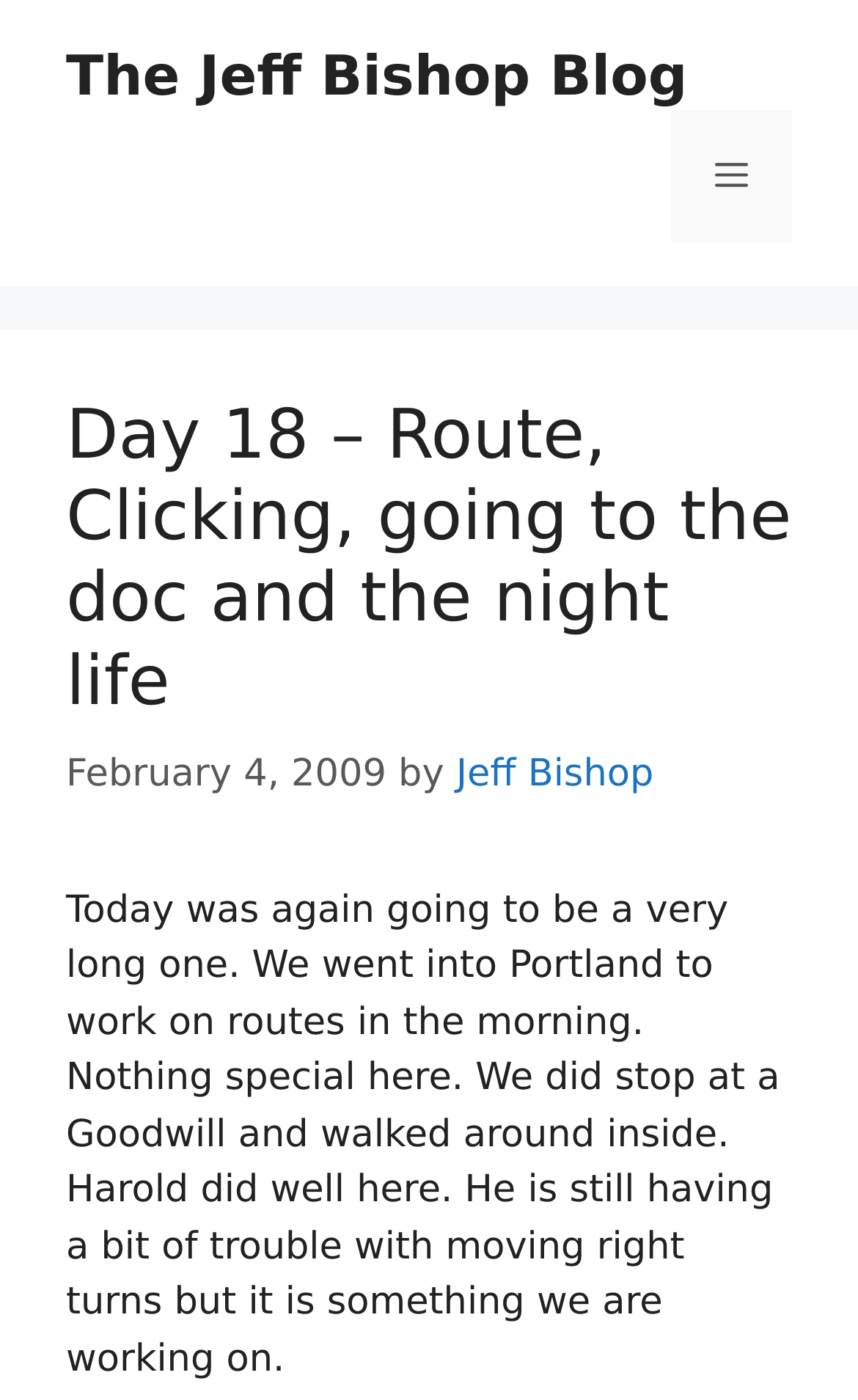Please answer the following question using a single word or phrase: 
What is the purpose of the button in the navigation?

Menu